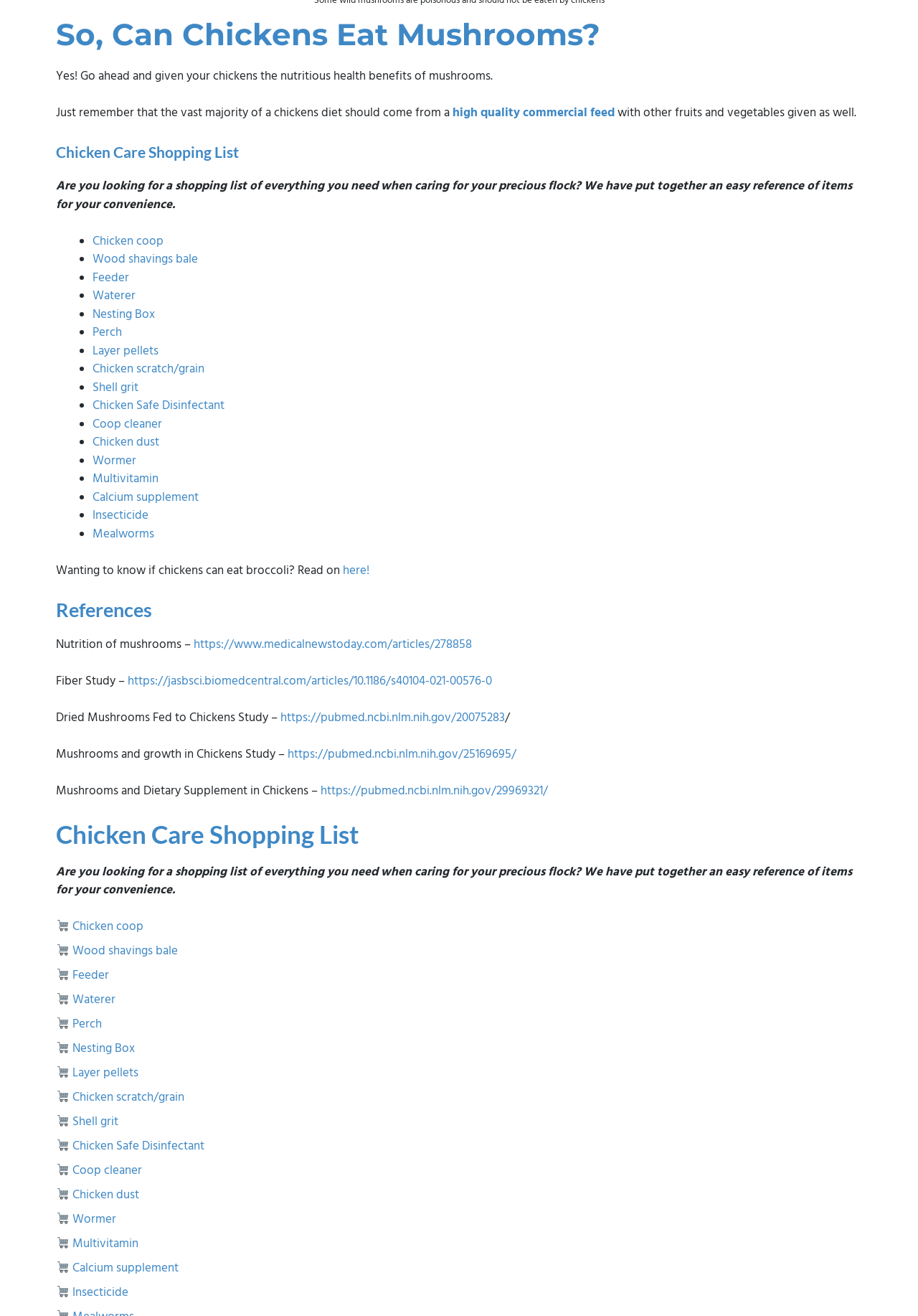Determine the bounding box coordinates of the section I need to click to execute the following instruction: "View the 'Ramblings' category". Provide the coordinates as four float numbers between 0 and 1, i.e., [left, top, right, bottom].

None